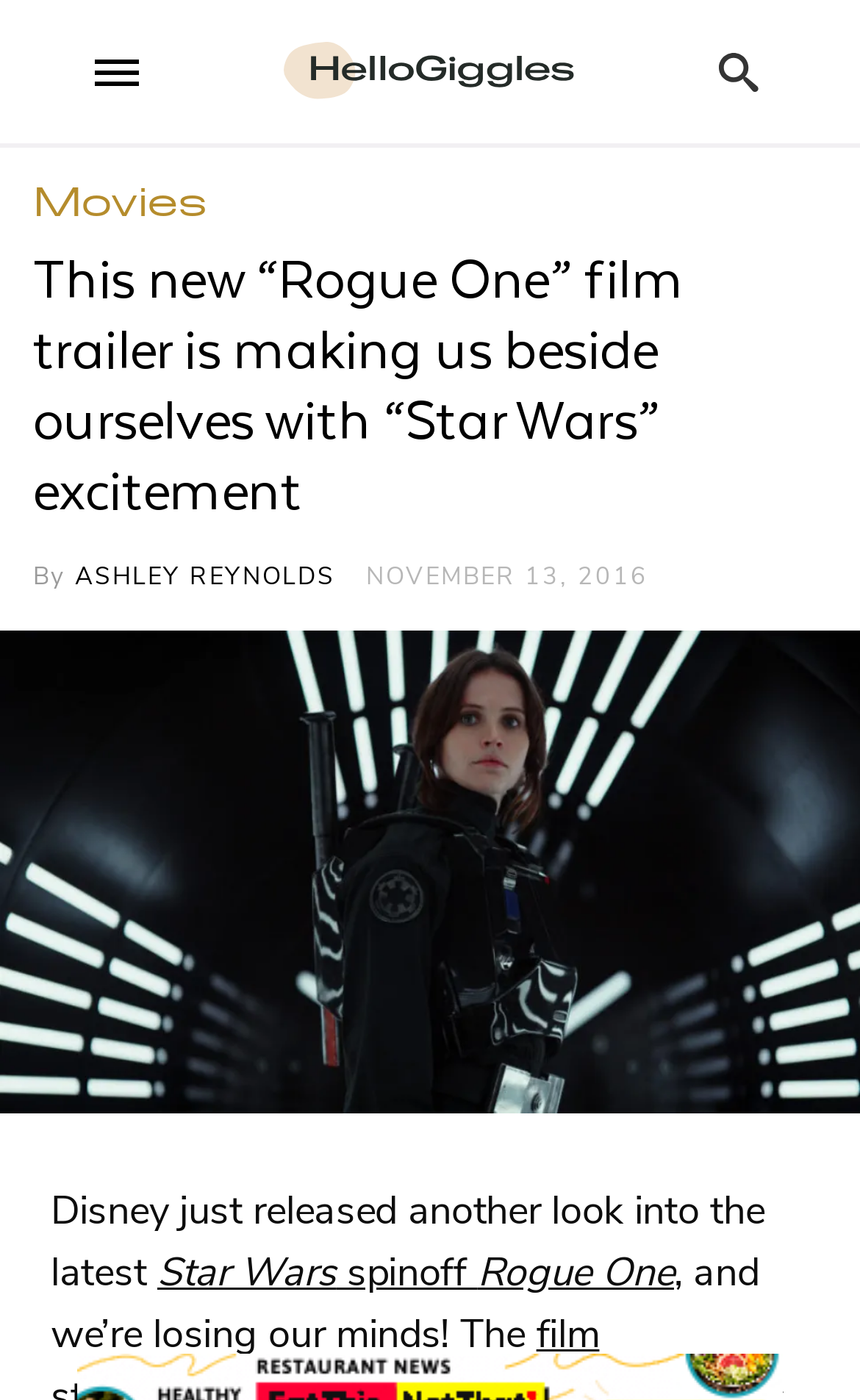Use a single word or phrase to answer the following:
What is the website's logo?

HelloGiggles